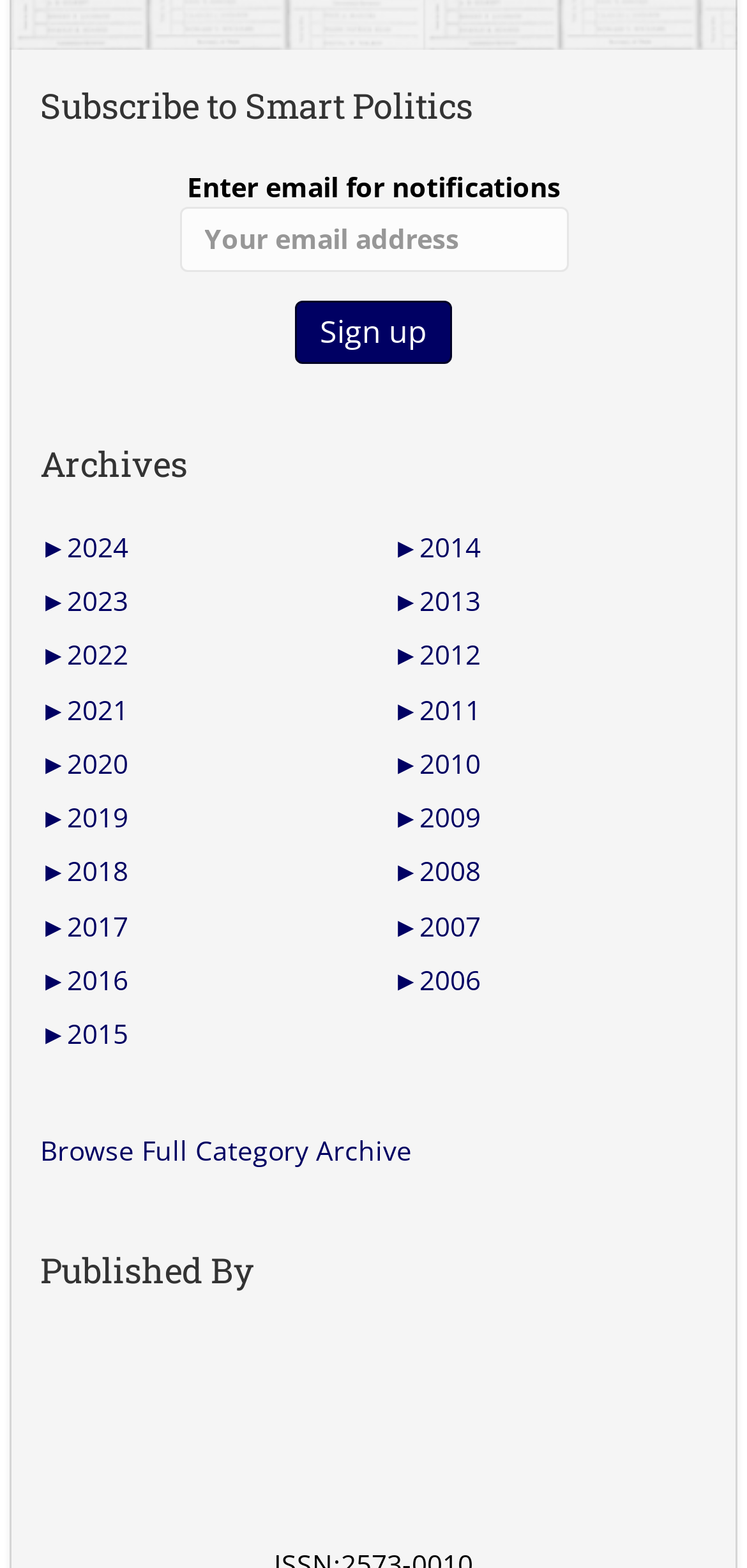Based on the provided description, "Browse Full Category Archive", find the bounding box of the corresponding UI element in the screenshot.

[0.054, 0.721, 0.551, 0.745]